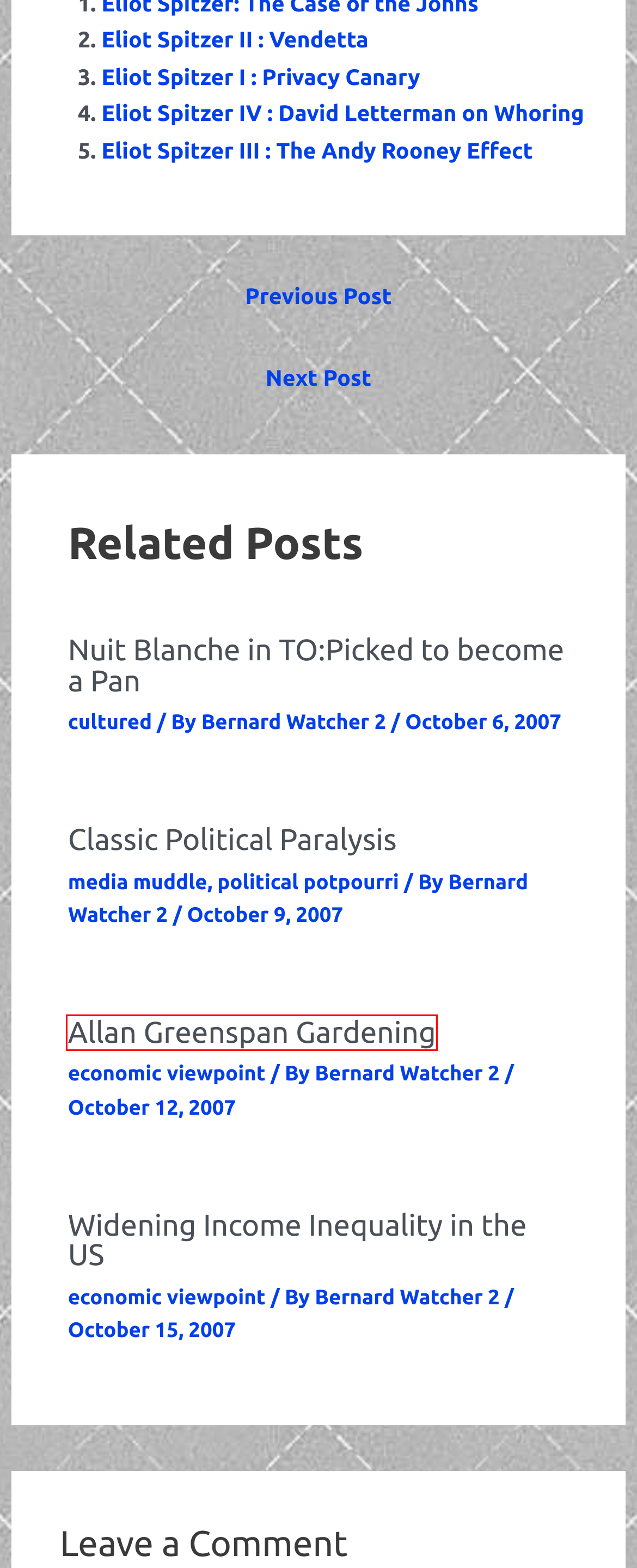Given a screenshot of a webpage with a red bounding box, please pick the webpage description that best fits the new webpage after clicking the element inside the bounding box. Here are the candidates:
A. Eliot Spitzer II : Vendetta -
B. Eliot Spitzer IV : David Letterman on Whoring -
C. Eliot Spitzer Six : Sex in the City -
D. Nuit Blanche in TO:Picked to become a Pan -
E. Classic Political Paralysis -
F. Eliot Spitzer I : Privacy Canary -
G. media muddle
H. Allan Greenspan Gardening -

H